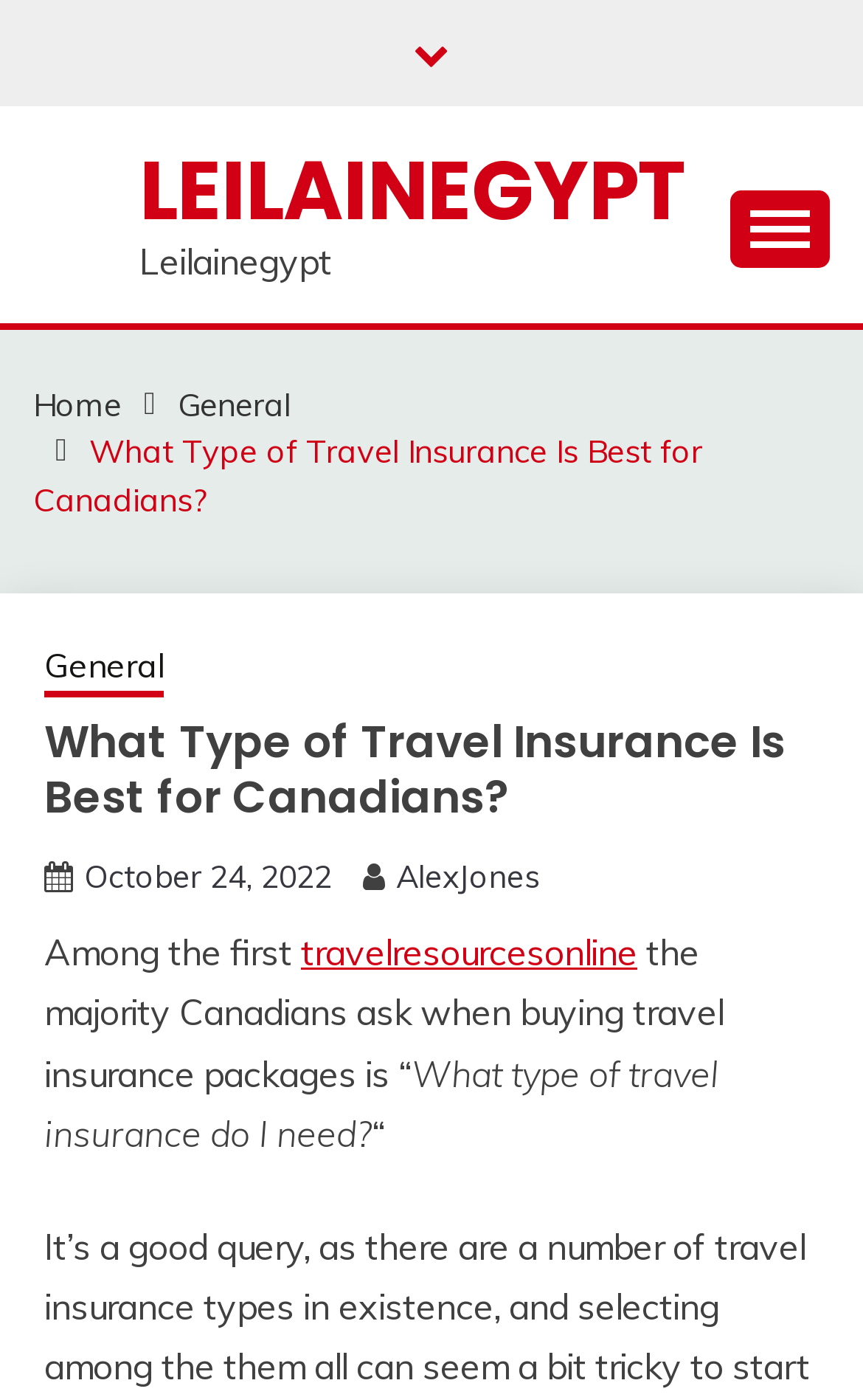Carefully examine the image and provide an in-depth answer to the question: Who wrote the article?

The author of the article is mentioned at the bottom of the webpage, which is AlexJones.